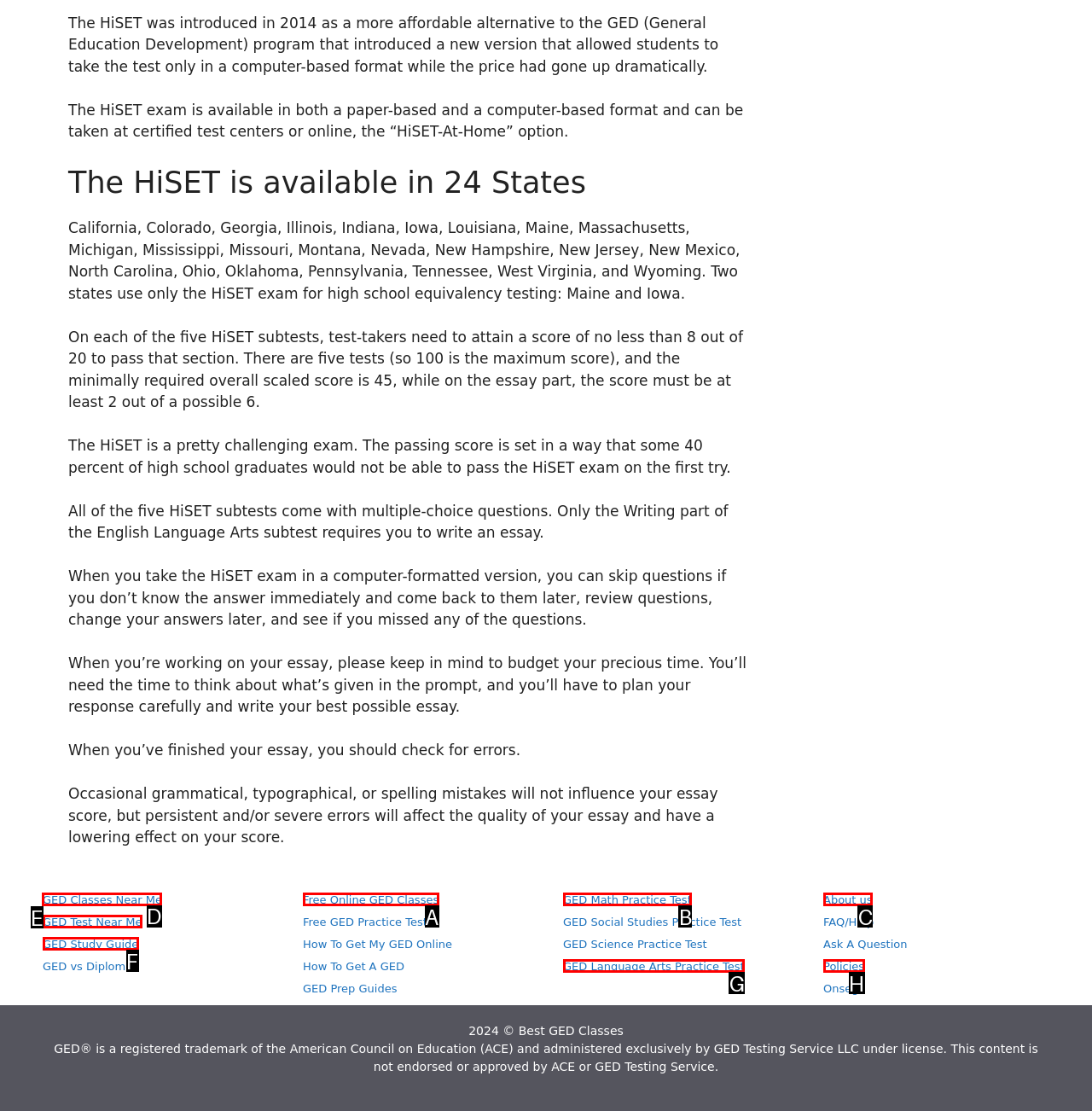Tell me the letter of the UI element I should click to accomplish the task: Click on 'GED Classes Near Me' based on the choices provided in the screenshot.

D